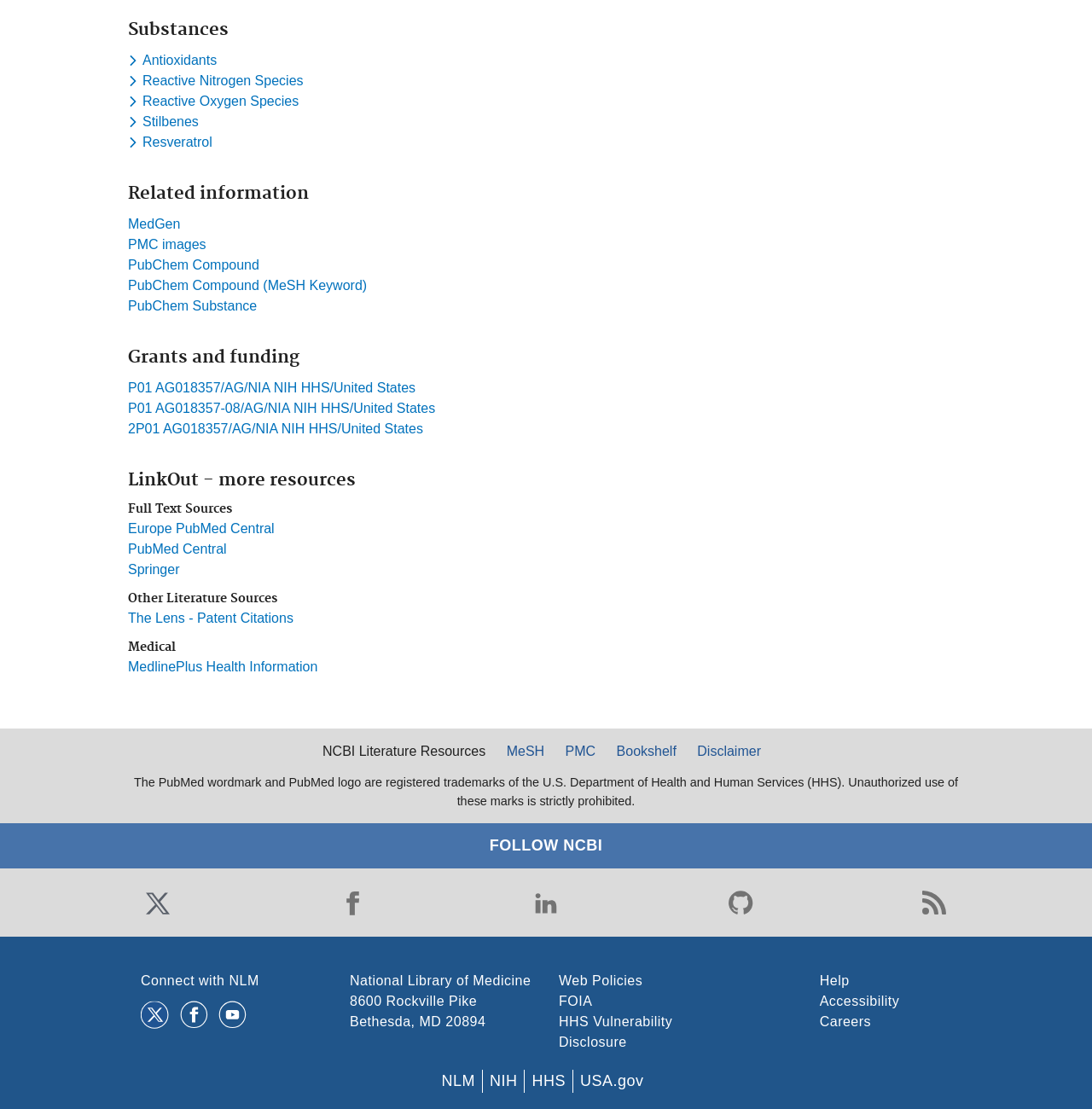Using the details in the image, give a detailed response to the question below:
What is the name of the first full text source?

I looked at the links under the heading 'Full Text Sources' and found that the first link is labeled 'Europe PubMed Central'.